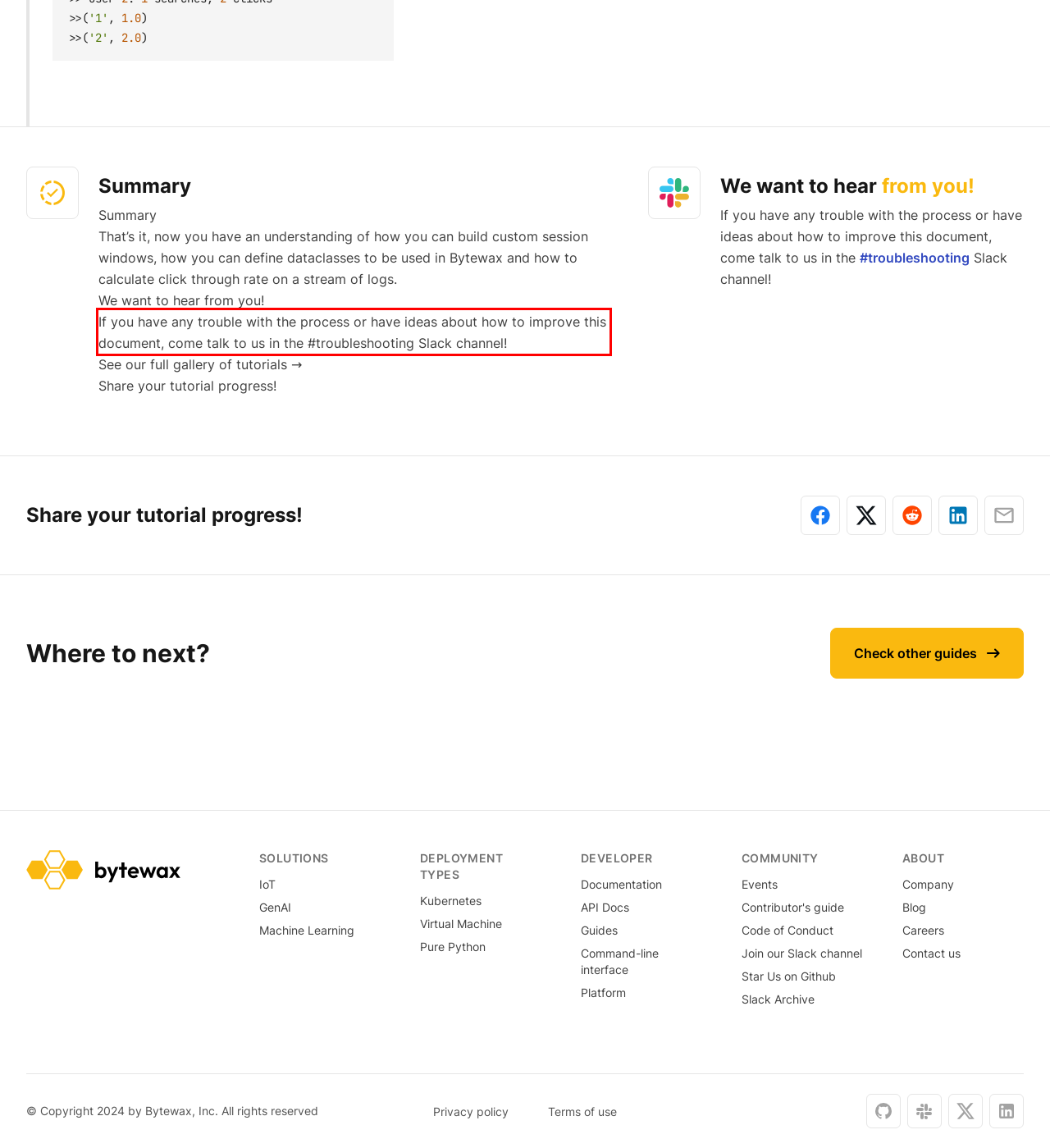Please take the screenshot of the webpage, find the red bounding box, and generate the text content that is within this red bounding box.

If you have any trouble with the process or have ideas about how to improve this document, come talk to us in the #troubleshooting Slack channel!